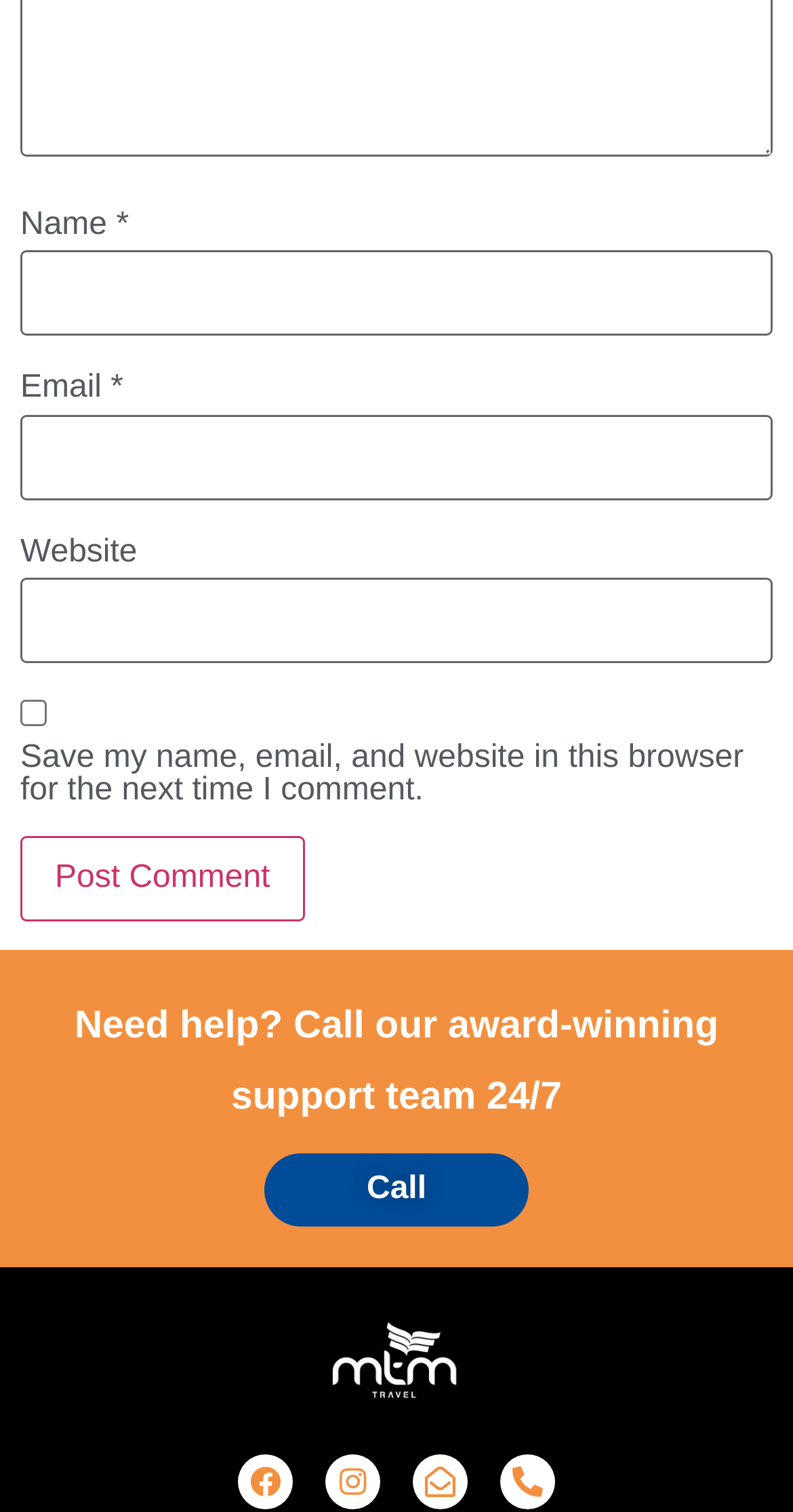What is the call-to-action button text?
Please describe in detail the information shown in the image to answer the question.

The button element with the text 'Post Comment' is the call-to-action button, which is likely used to submit a comment.